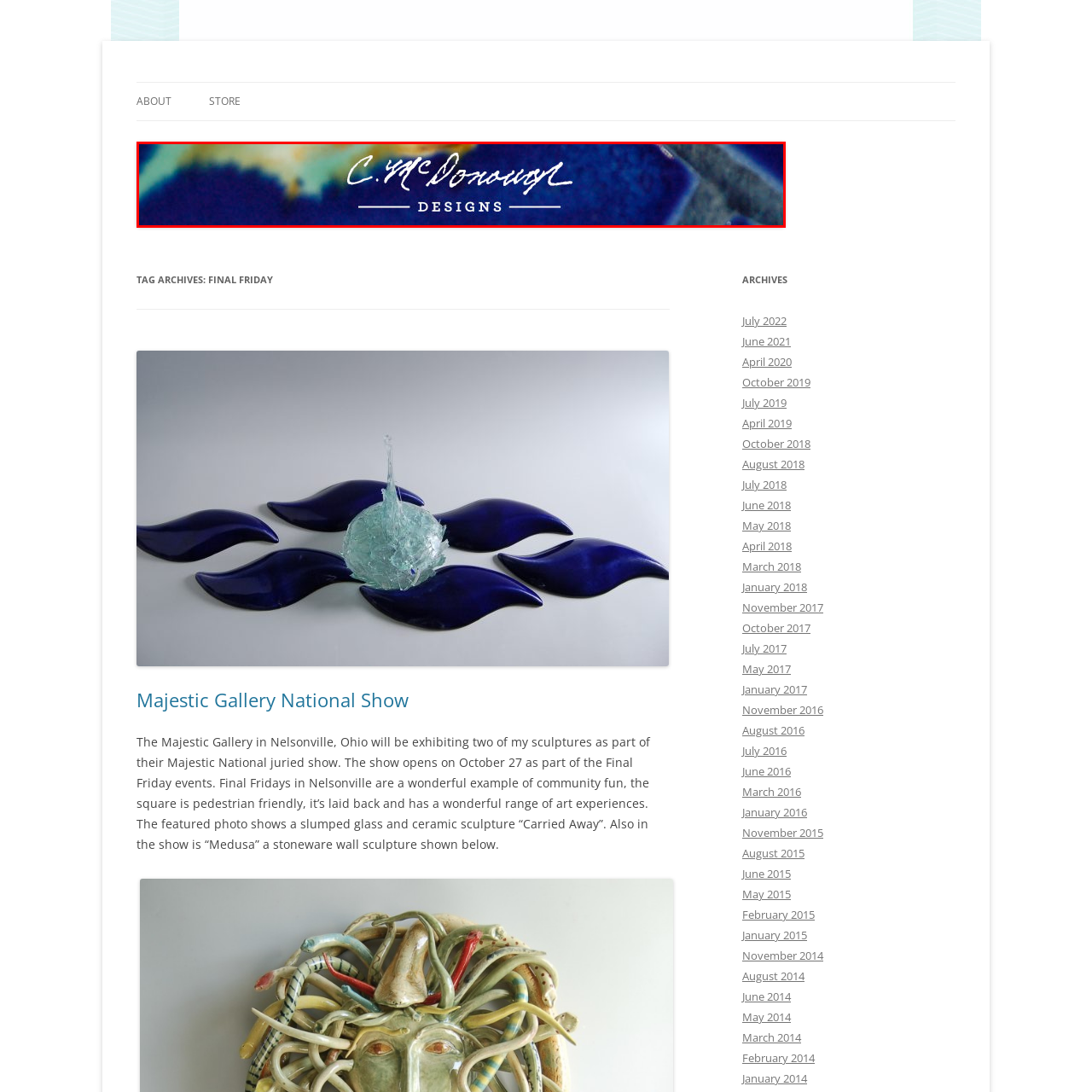What type of artistry is suggested?
Check the image enclosed by the red bounding box and reply to the question using a single word or phrase.

Pottery or sculptural artistry